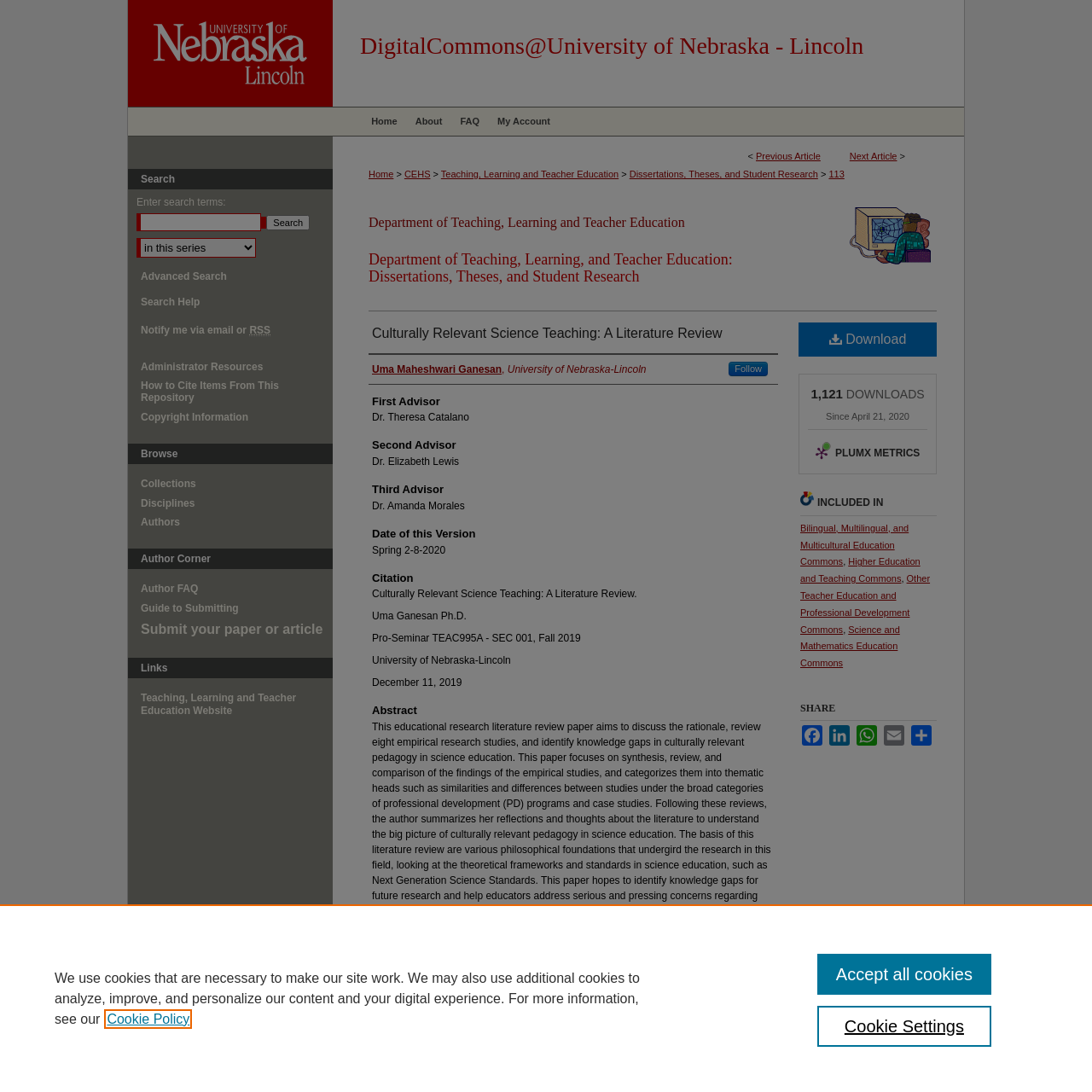Identify and provide the bounding box for the element described by: "Home".

[0.332, 0.098, 0.372, 0.123]